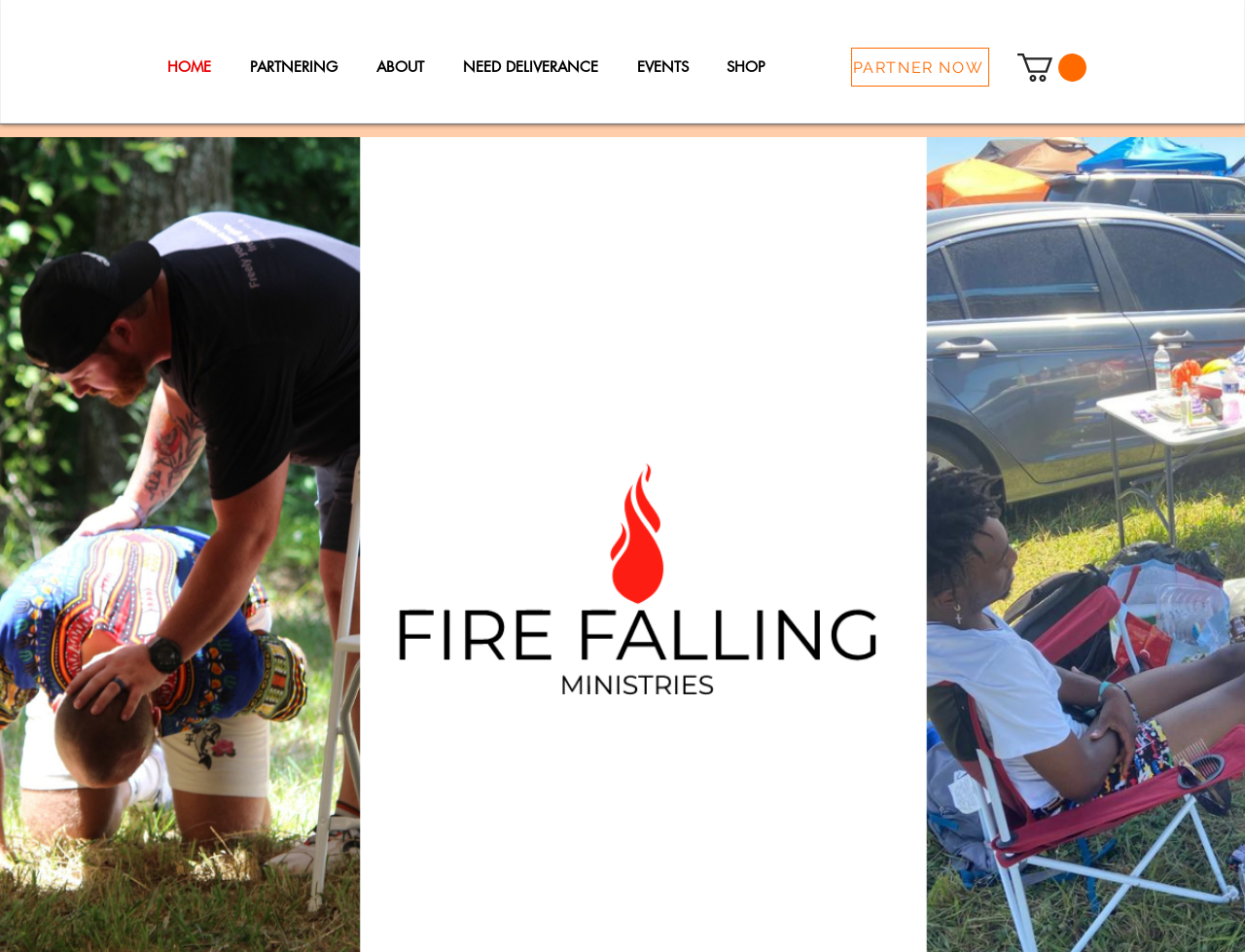Give a concise answer using only one word or phrase for this question:
What is the text of the link that is not a navigation item?

PARTNER NOW